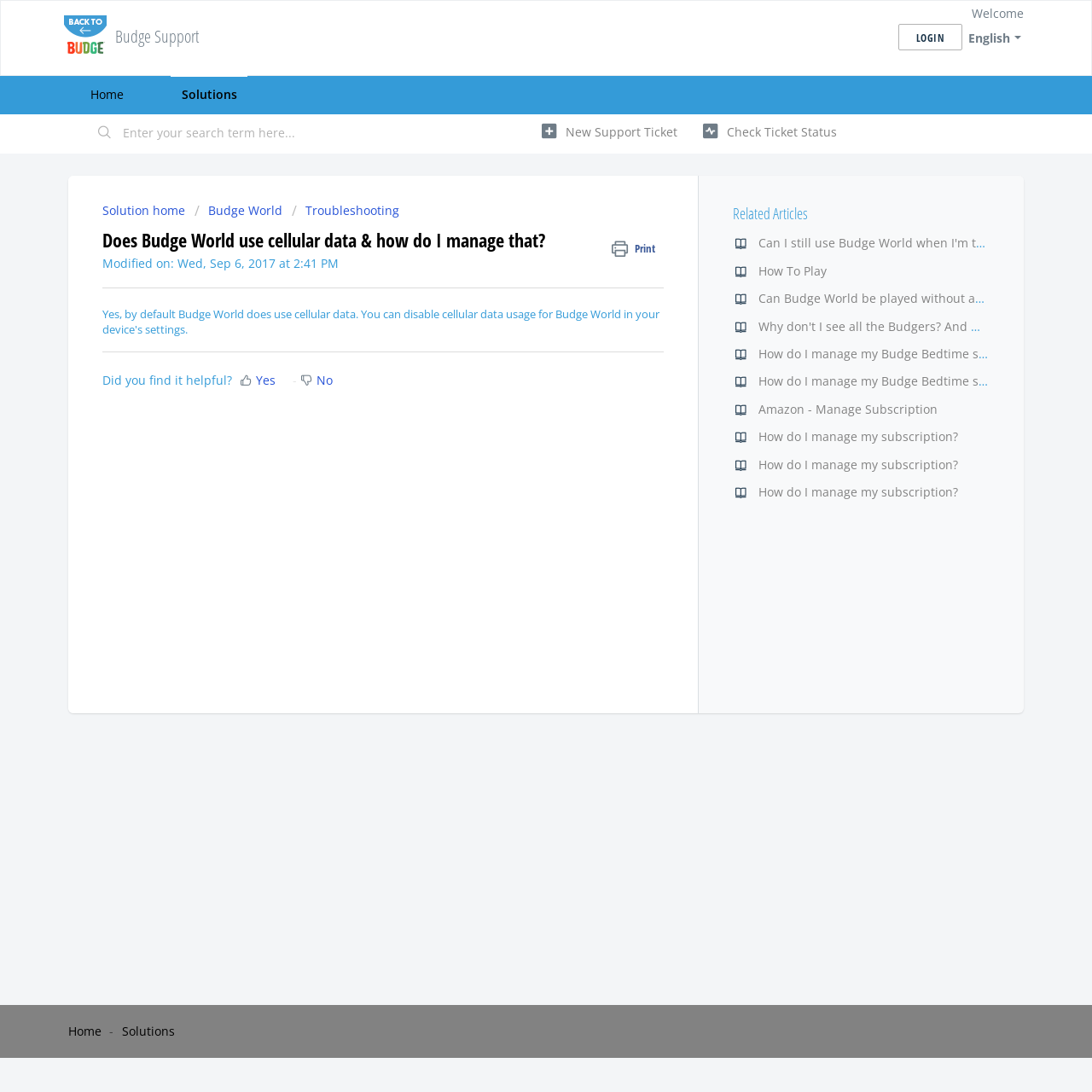Are there related articles available?
Look at the image and respond to the question as thoroughly as possible.

At the bottom of the page, there is a section titled 'Related Articles' which lists several links to other articles, indicating that there are related articles available.